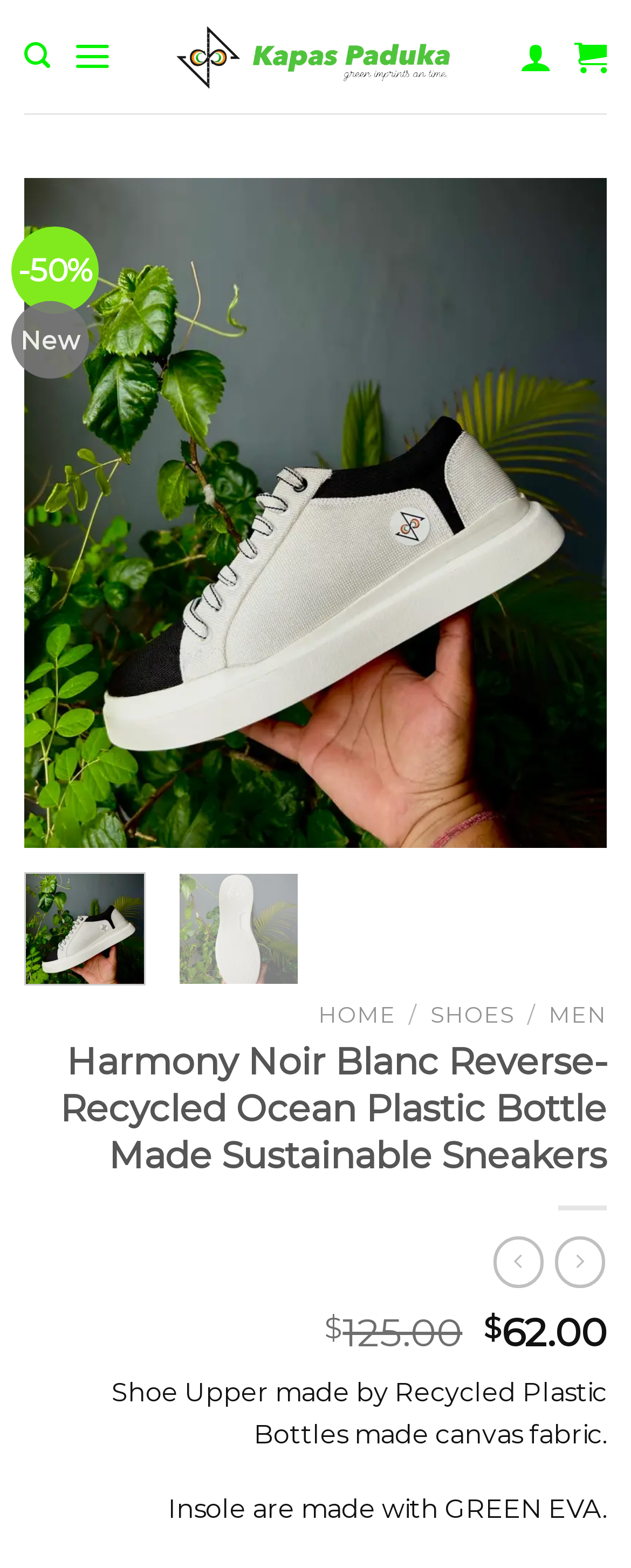What is the discount on the Harmony Noir Blanc shoe?
Look at the screenshot and respond with one word or a short phrase.

-50%